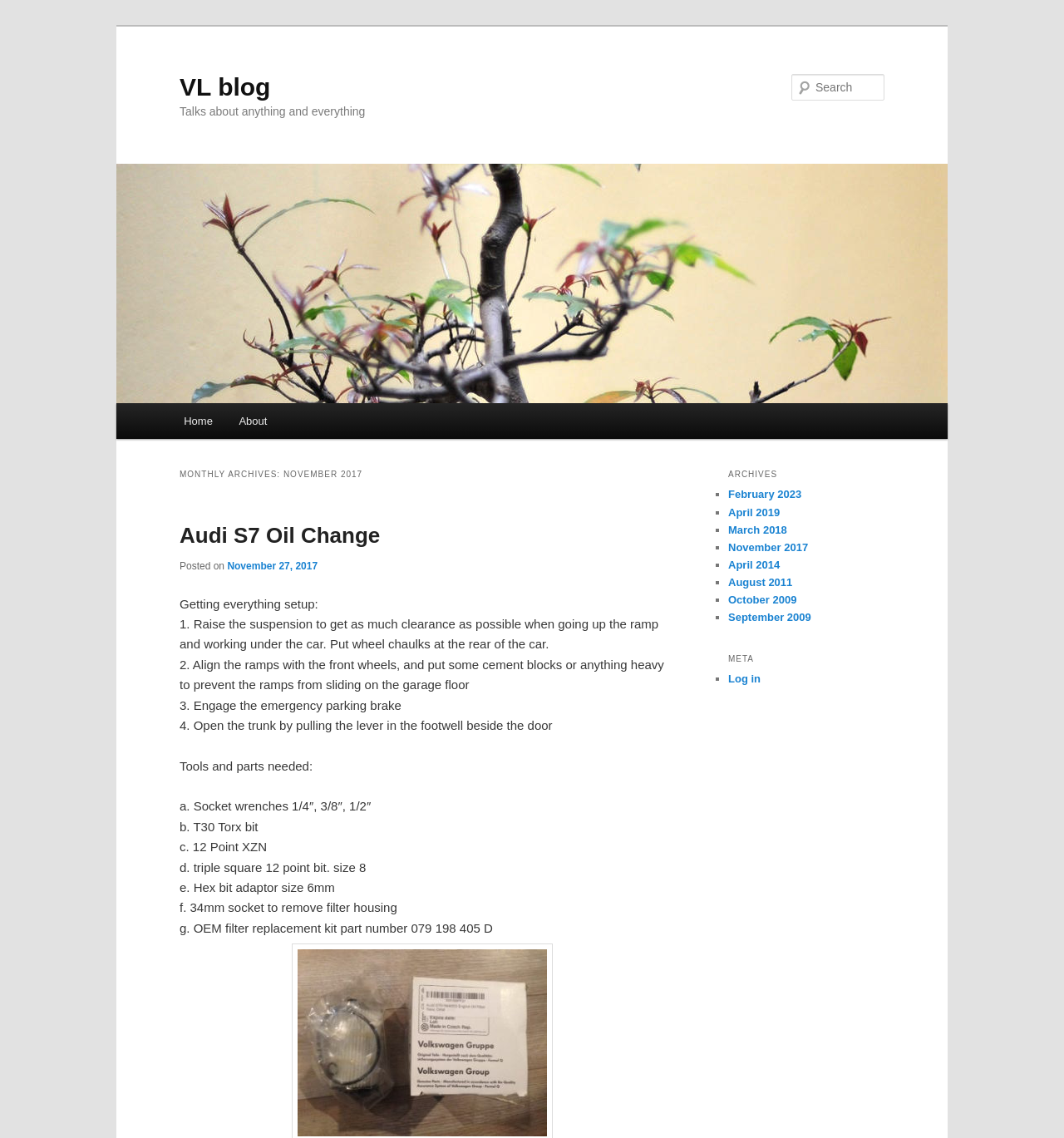Construct a comprehensive caption that outlines the webpage's structure and content.

This webpage is a blog titled "VL blog" with a focus on the month of November 2017. At the top, there are two "Skip to" links, followed by the blog title and a heading that describes the blog as a place to talk about anything and everything. Below this, there is a large image with the blog title and a link to the blog.

On the top right, there is a search bar with a "Search" label and a textbox to input search queries. Below this, there is a main menu with links to "Home" and "About".

The main content of the page is a blog post titled "Audi S7 Oil Change" with a posted date of November 27, 2017. The post contains a series of step-by-step instructions for changing the oil in an Audi S7, including raising the suspension, aligning the ramps, engaging the emergency parking brake, and opening the trunk. The post also lists the tools and parts needed for the task, including socket wrenches, Torx bits, and a filter replacement kit.

On the right side of the page, there is a complementary section with a heading "ARCHIVES" that lists links to previous months, including February 2023, April 2019, March 2018, and others. Below this, there is a "META" section with a link to log in.

Overall, the webpage has a simple and organized layout, with a focus on the blog post and easy access to previous months and login functionality.